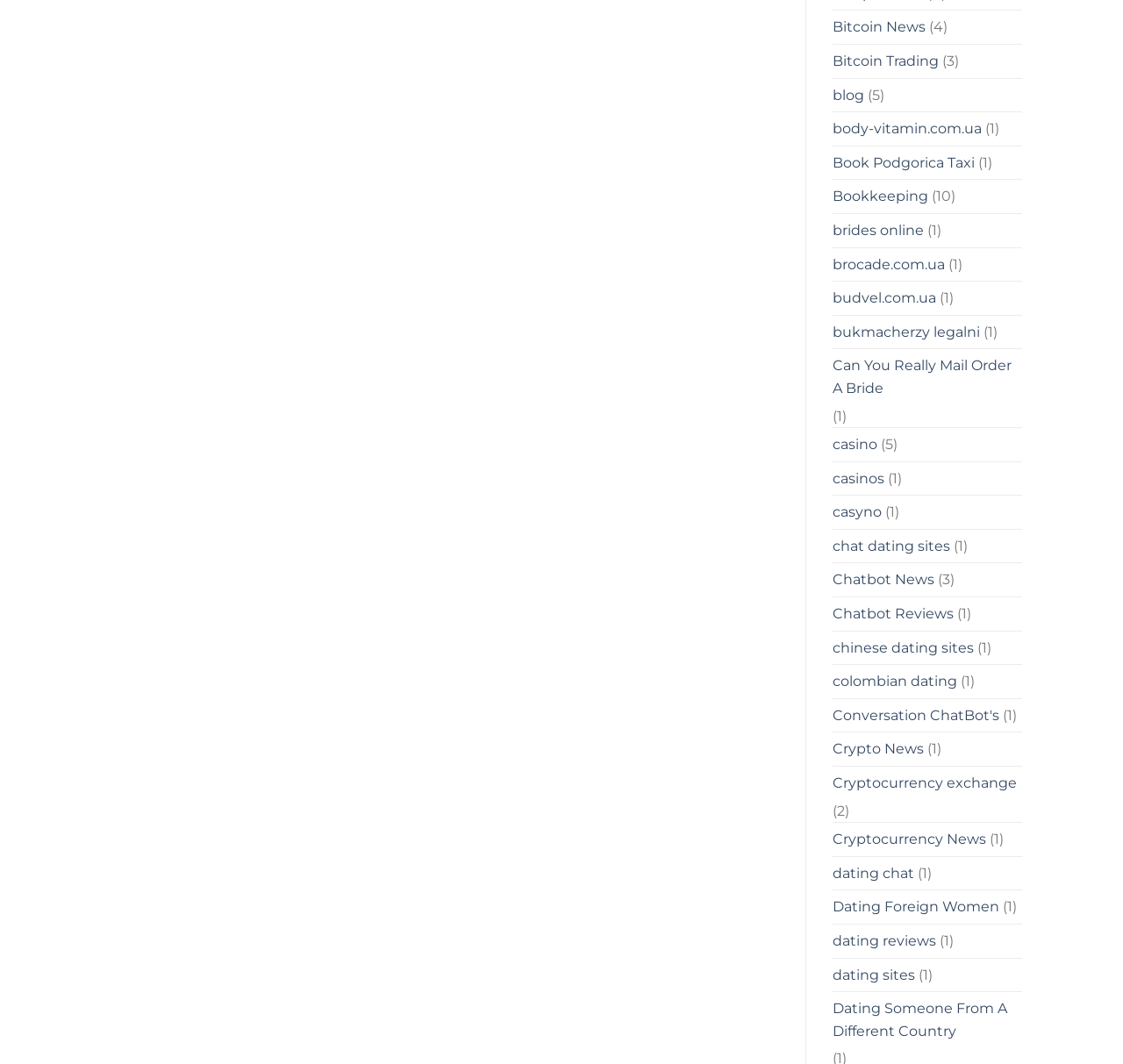Please provide a one-word or phrase answer to the question: 
How many links are there on the webpage?

30